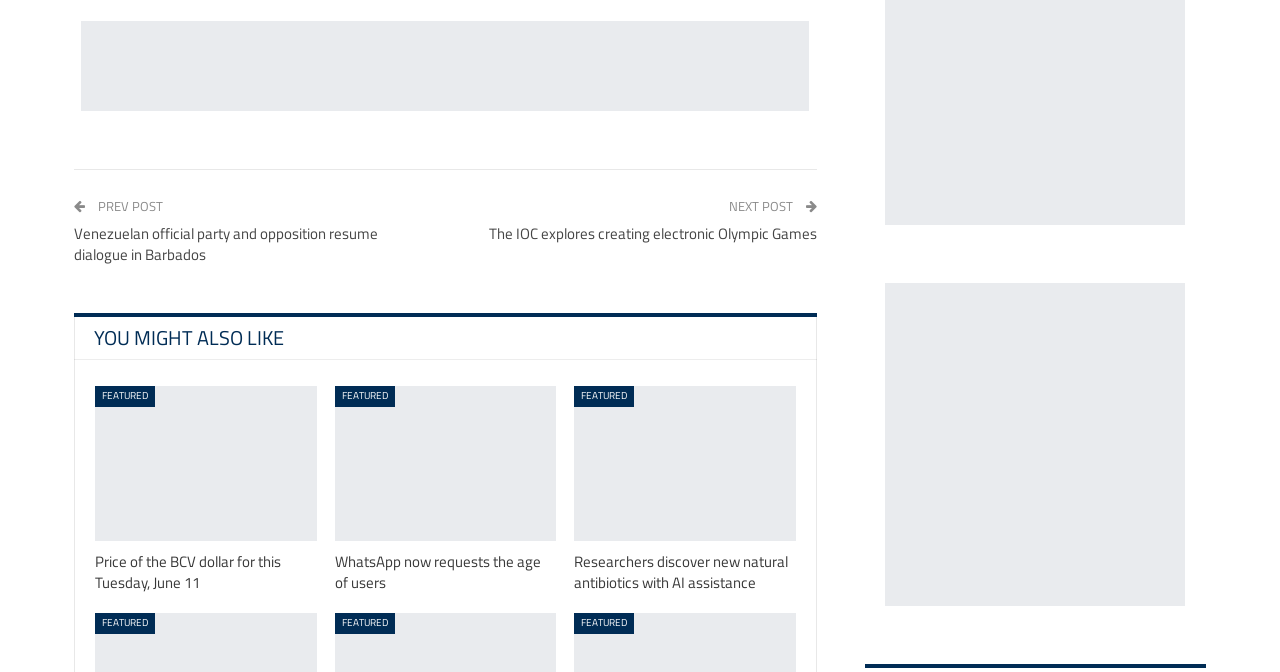Please identify the bounding box coordinates of the region to click in order to complete the task: "Go to the 'Laplana 300×250' advertisement". The coordinates must be four float numbers between 0 and 1, specified as [left, top, right, bottom].

[0.692, 0.068, 0.926, 0.099]